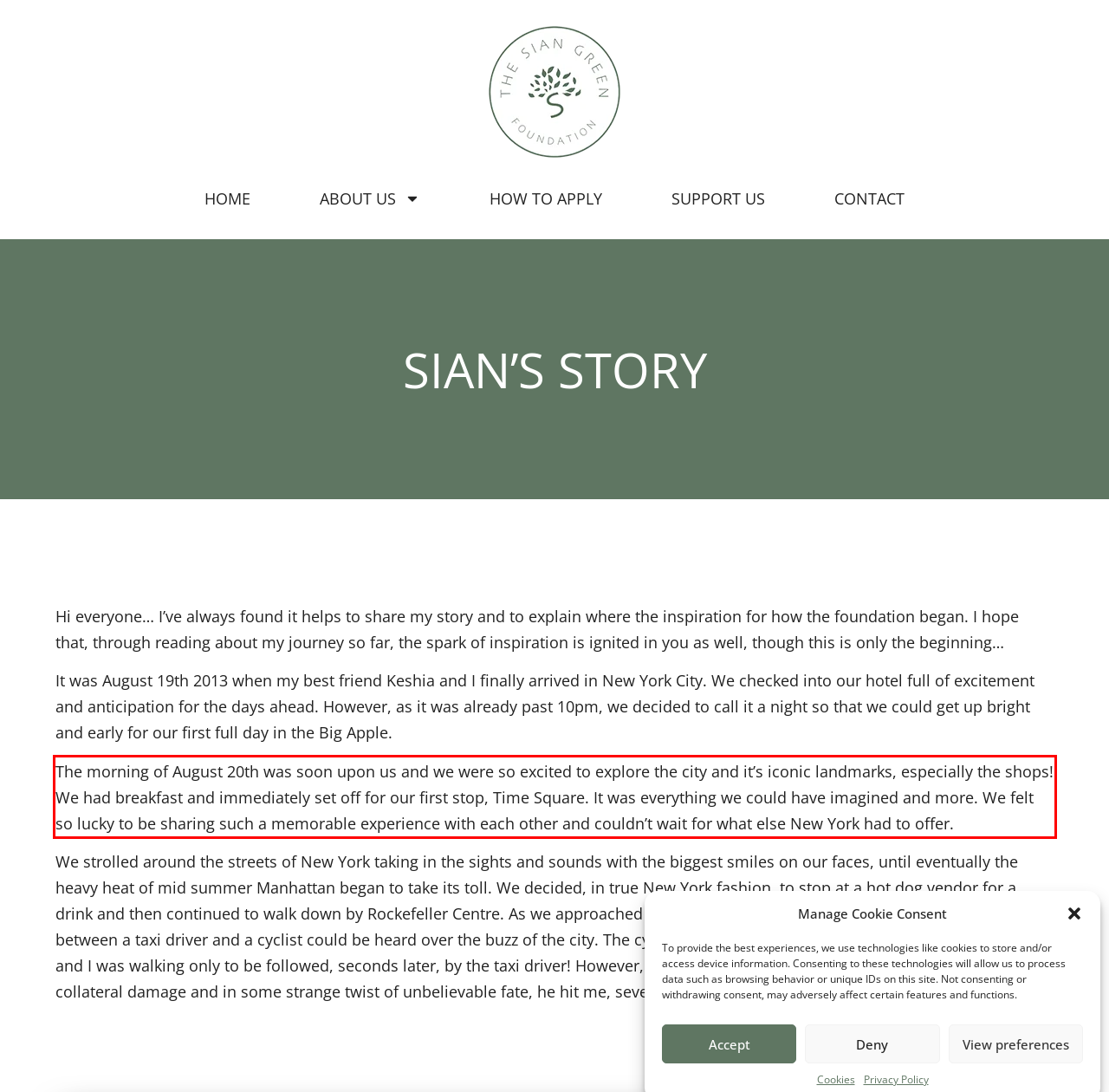Please recognize and transcribe the text located inside the red bounding box in the webpage image.

The morning of August 20th was soon upon us and we were so excited to explore the city and it’s iconic landmarks, especially the shops! We had breakfast and immediately set off for our first stop, Time Square. It was everything we could have imagined and more. We felt so lucky to be sharing such a memorable experience with each other and couldn’t wait for what else New York had to offer.